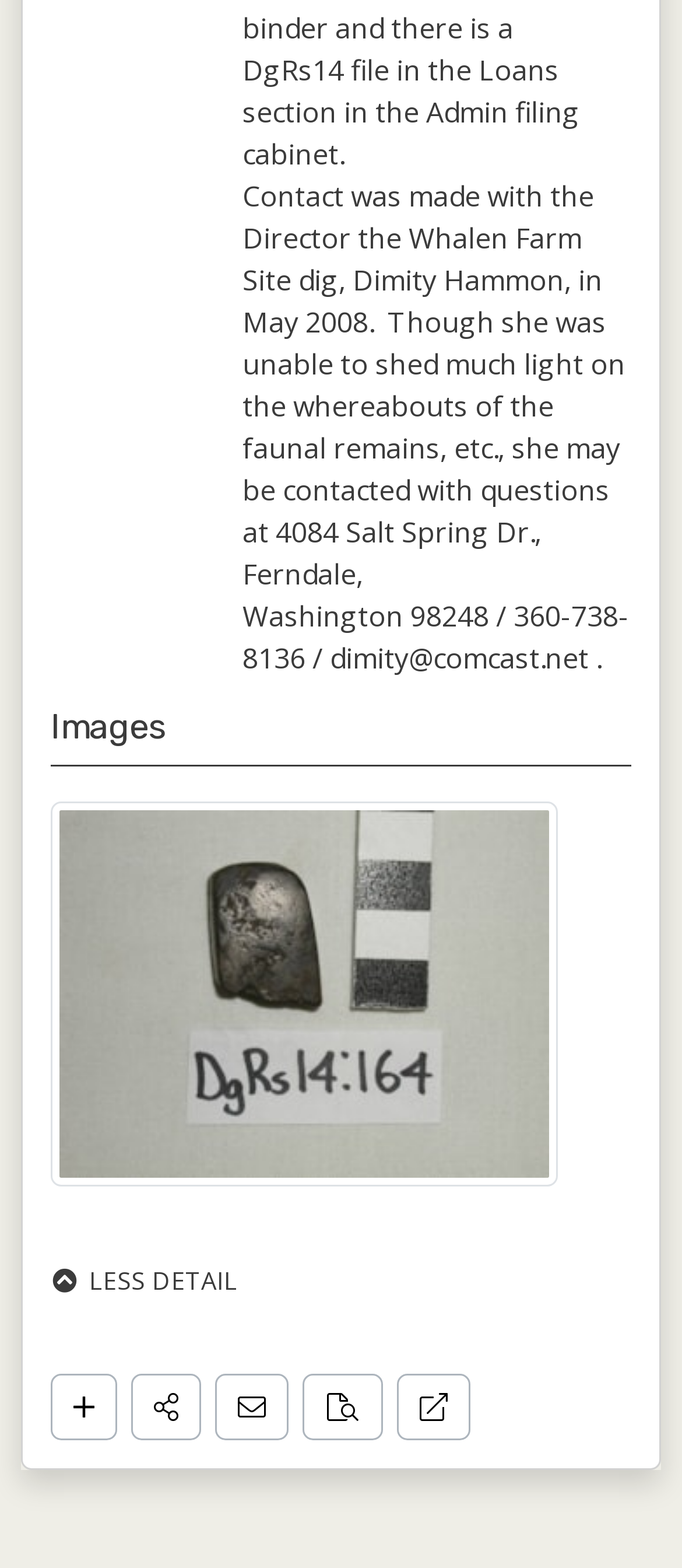Give a short answer using one word or phrase for the question:
How many images are displayed on the page?

1